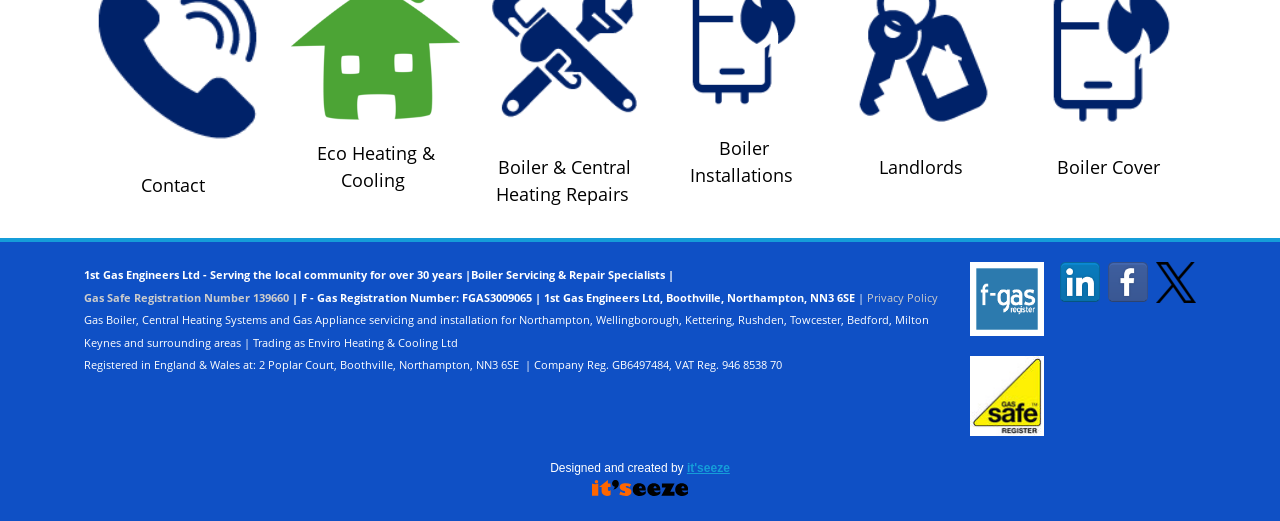What is the address of the company?
Provide a fully detailed and comprehensive answer to the question.

The address of the company can be found in the middle section of the webpage, where it is written as '1st Gas Engineers Ltd, Boothville, Northampton, NN3 6SE'.